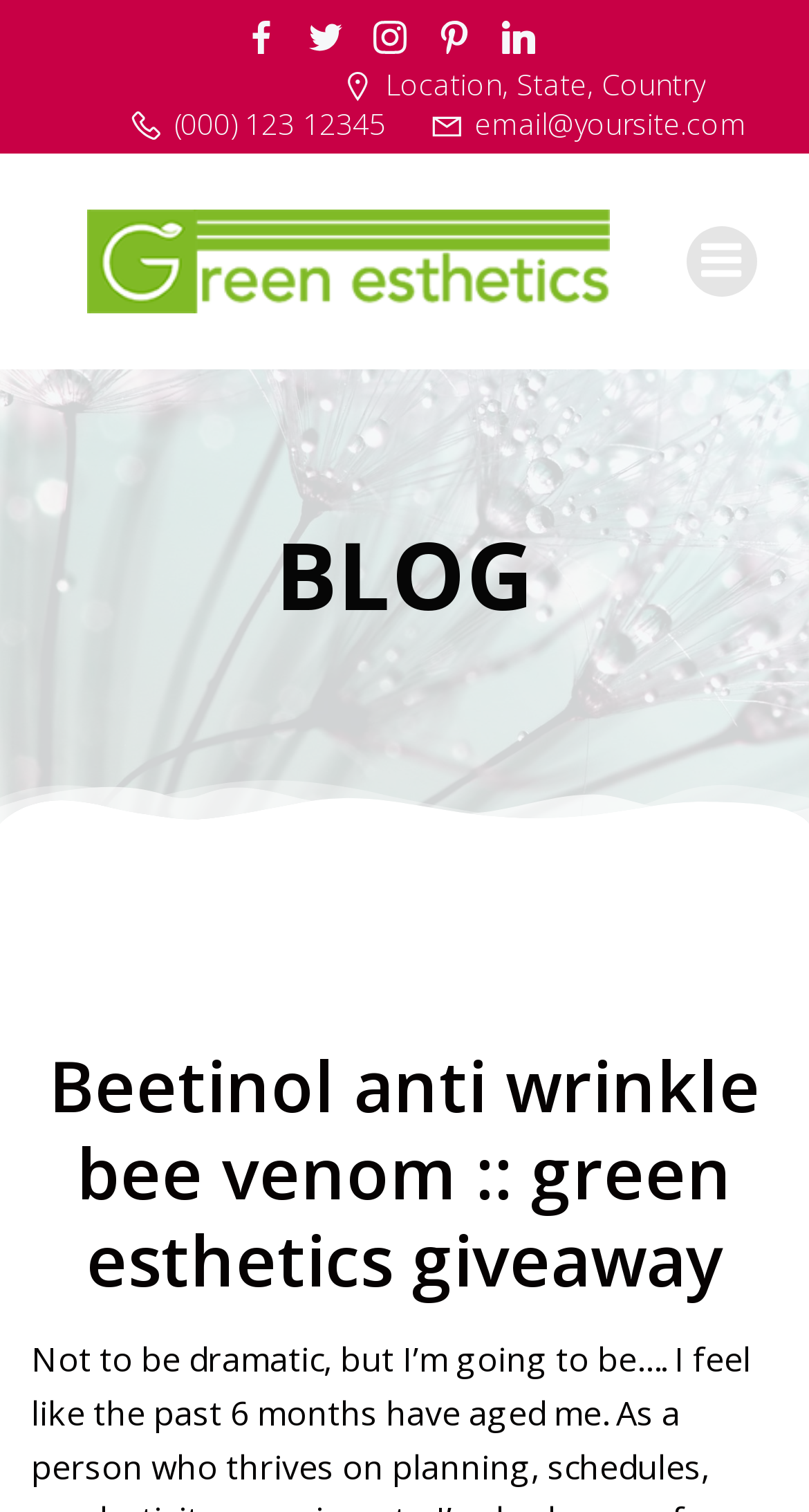Using the provided element description: "title="Menu"", determine the bounding box coordinates of the corresponding UI element in the screenshot.

[0.849, 0.149, 0.936, 0.196]